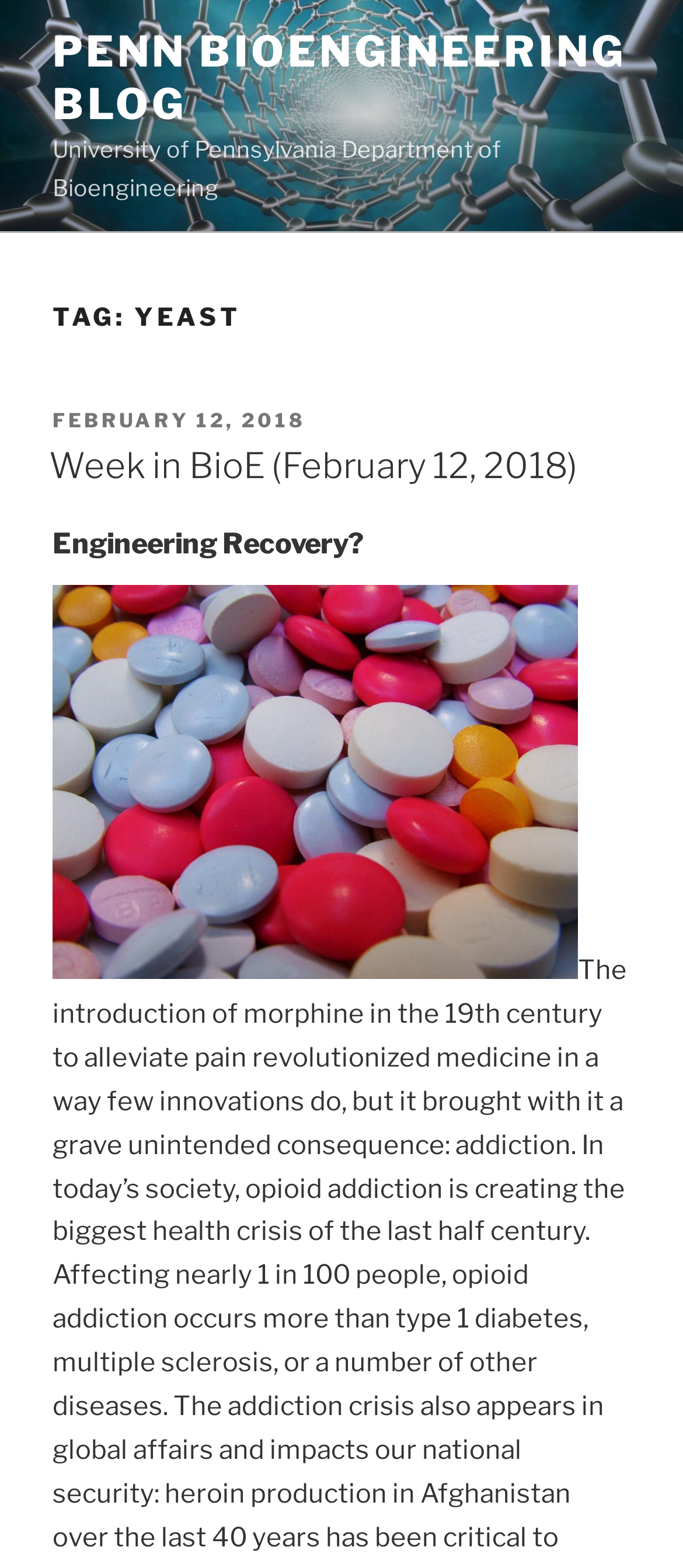Respond with a single word or phrase to the following question:
What is the title of the first article?

Week in BioE (February 12, 2018)